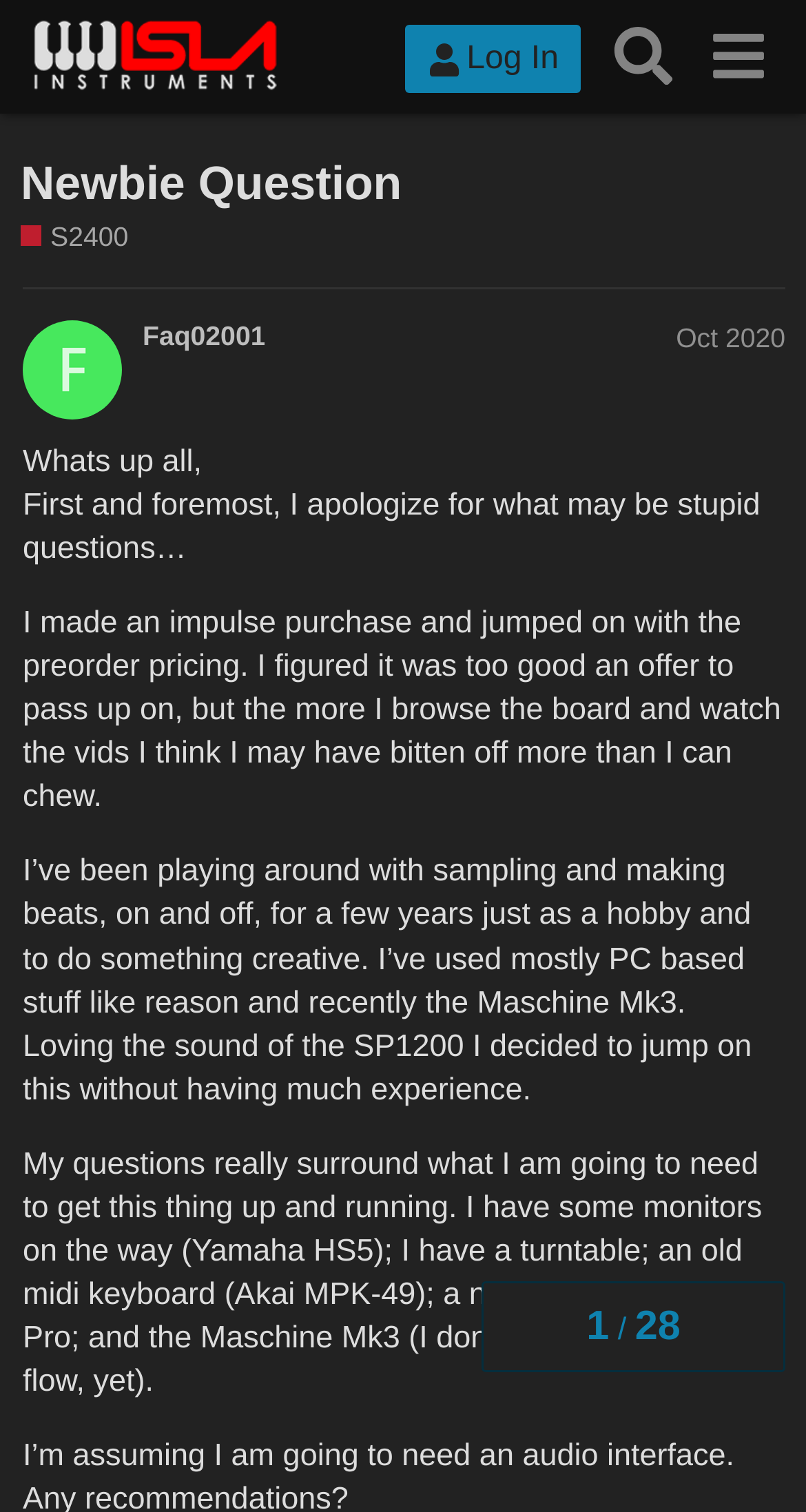What is the author's experience with music production?
Give a comprehensive and detailed explanation for the question.

The author's experience with music production can be found in the StaticText 'I’ve been playing around with sampling and making beats, on and off, for a few years just as a hobby and to do something creative.' This text indicates that the author has been involved in music production for a few years, but only as a hobby.